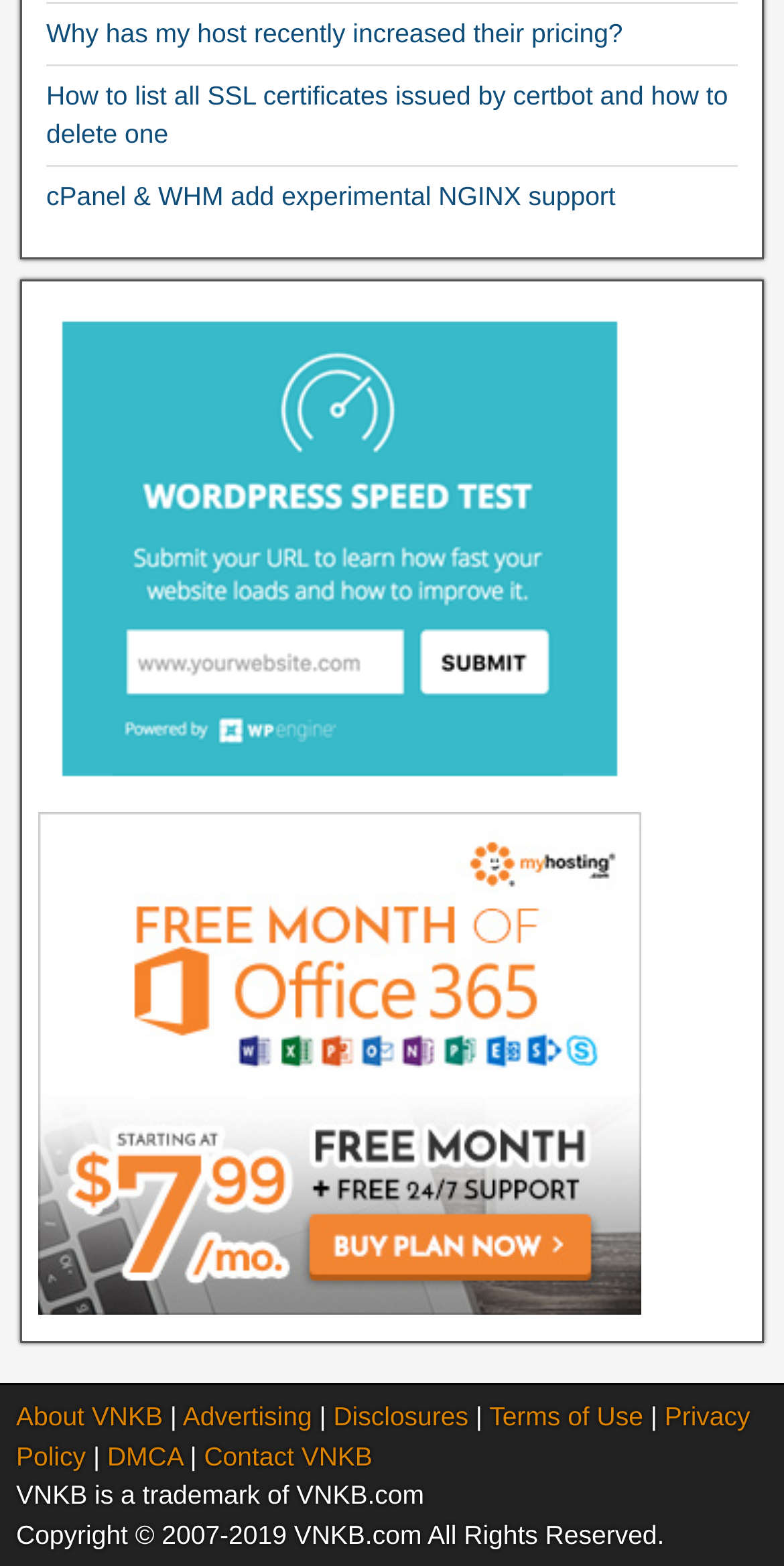Can you identify the bounding box coordinates of the clickable region needed to carry out this instruction: 'Read about 'About VNKB''? The coordinates should be four float numbers within the range of 0 to 1, stated as [left, top, right, bottom].

[0.021, 0.895, 0.208, 0.914]